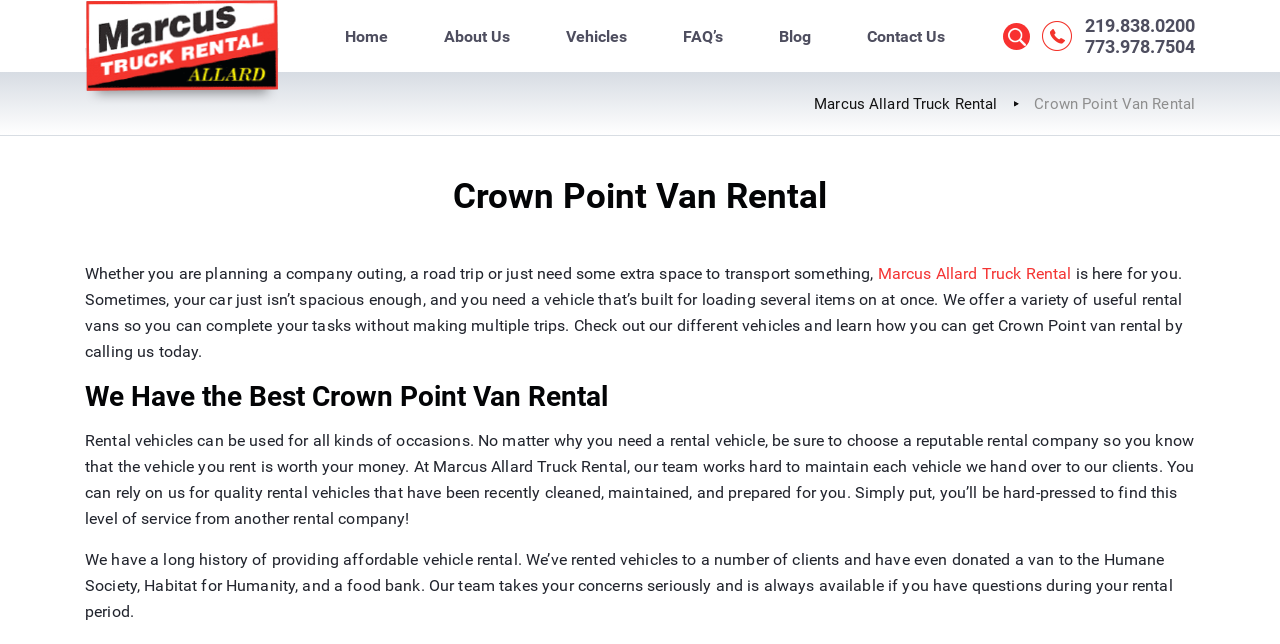What is the purpose of the search box?
Provide an in-depth answer to the question, covering all aspects.

The search box is located at the top-right corner of the webpage, and it has a button labeled 'Search' next to it. This suggests that the search box is meant to be used to search for something, possibly related to the company's services or vehicles.